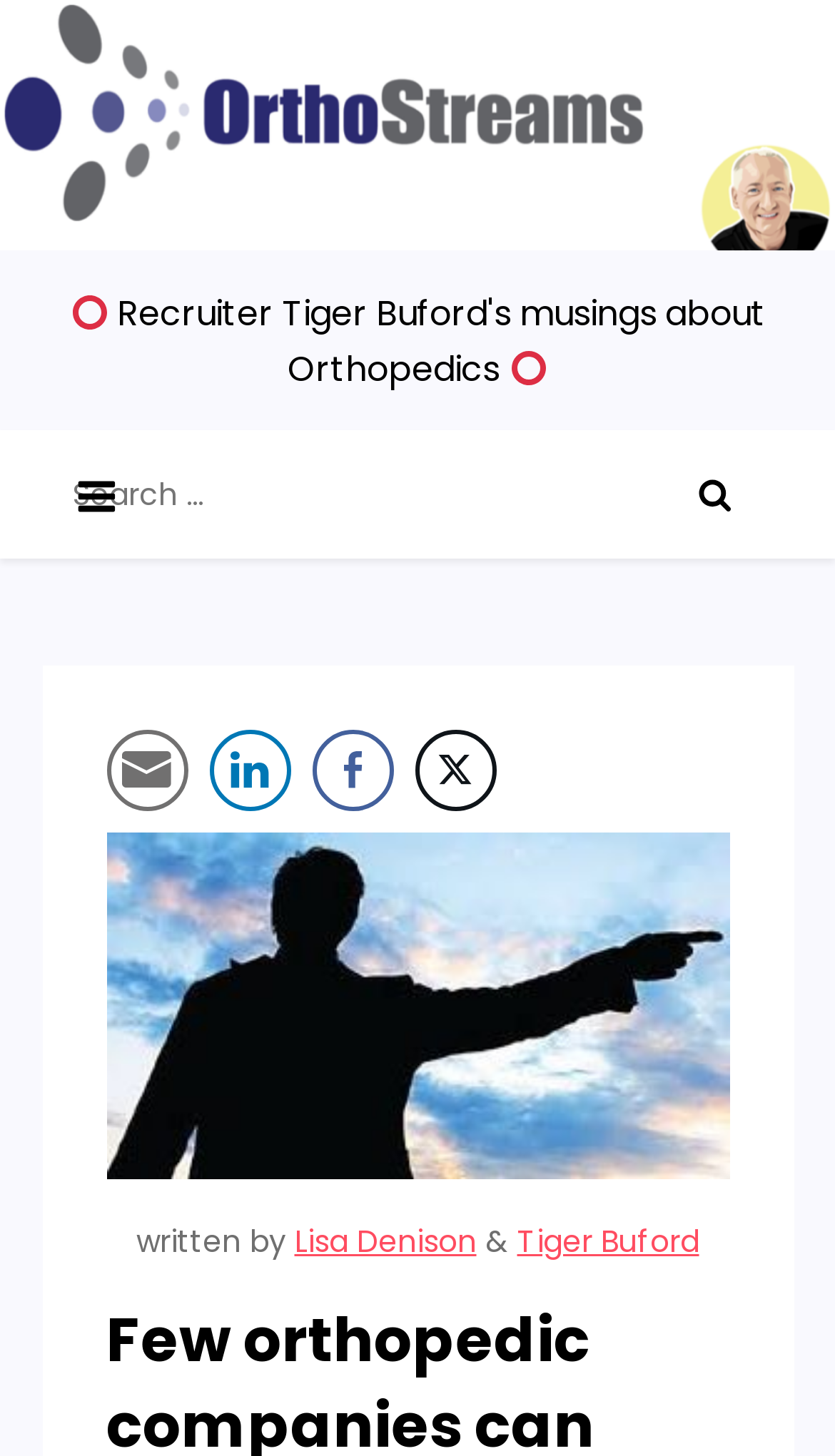Please determine the bounding box coordinates of the element's region to click in order to carry out the following instruction: "Share through Email". The coordinates should be four float numbers between 0 and 1, i.e., [left, top, right, bottom].

[0.127, 0.501, 0.224, 0.557]